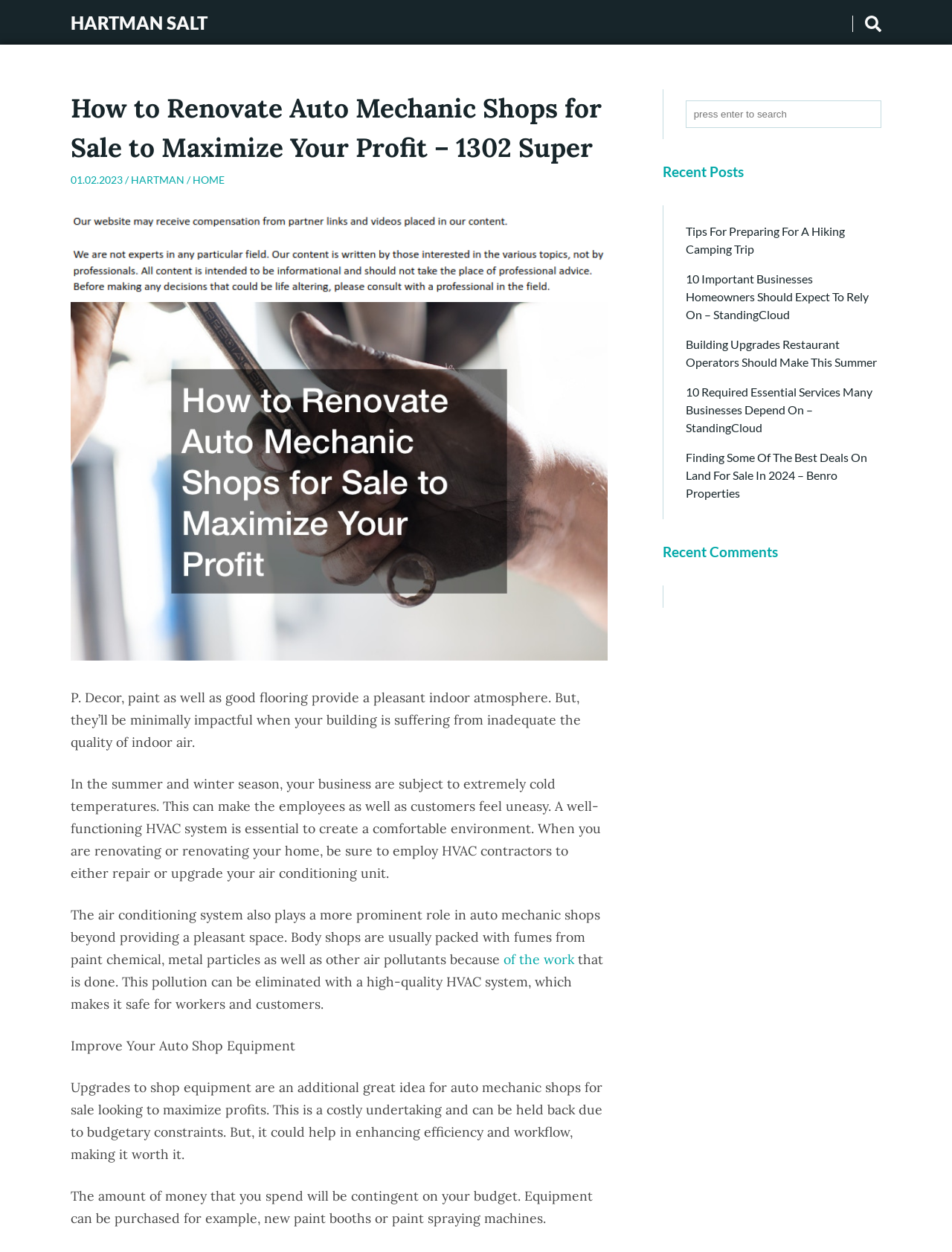Identify the bounding box coordinates of the part that should be clicked to carry out this instruction: "Search for something".

[0.72, 0.08, 0.926, 0.102]